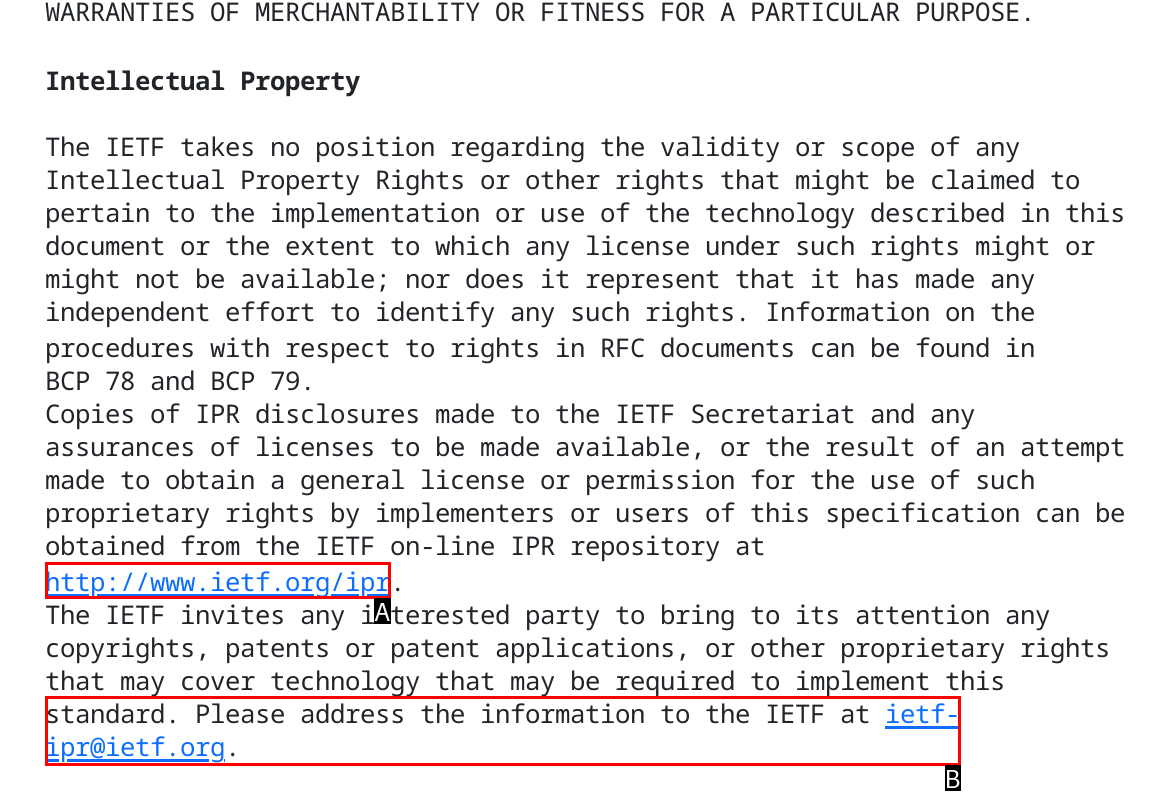Determine the HTML element that aligns with the description: ietf-ipr@ietf.org
Answer by stating the letter of the appropriate option from the available choices.

B